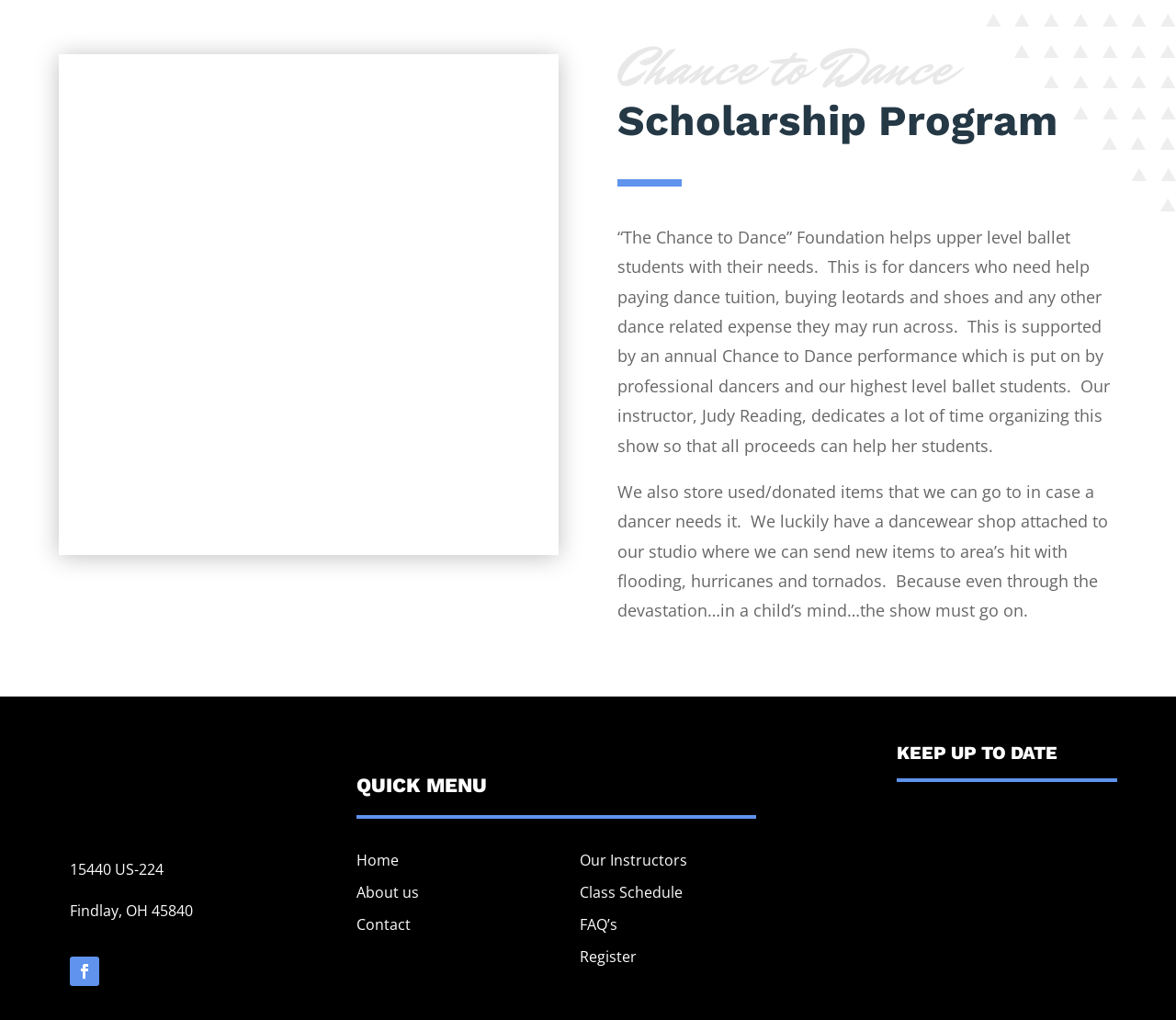Please use the details from the image to answer the following question comprehensively:
What is the name of the foundation?

The name of the foundation is mentioned in the StaticText element with the text '“The Chance to Dance” Foundation helps upper level ballet students with their needs.'